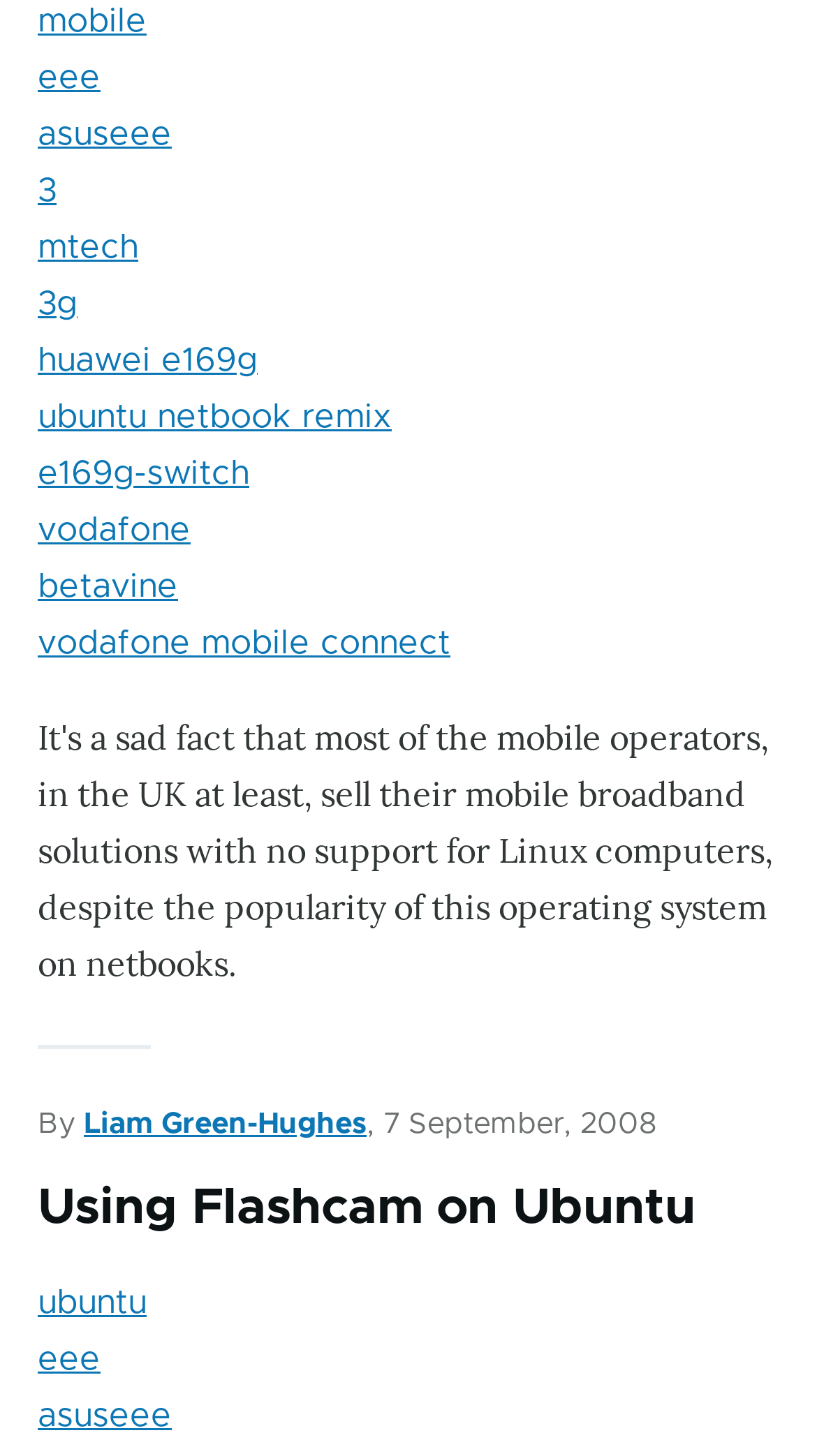What is the operating system mentioned in the article?
Refer to the screenshot and respond with a concise word or phrase.

Ubuntu